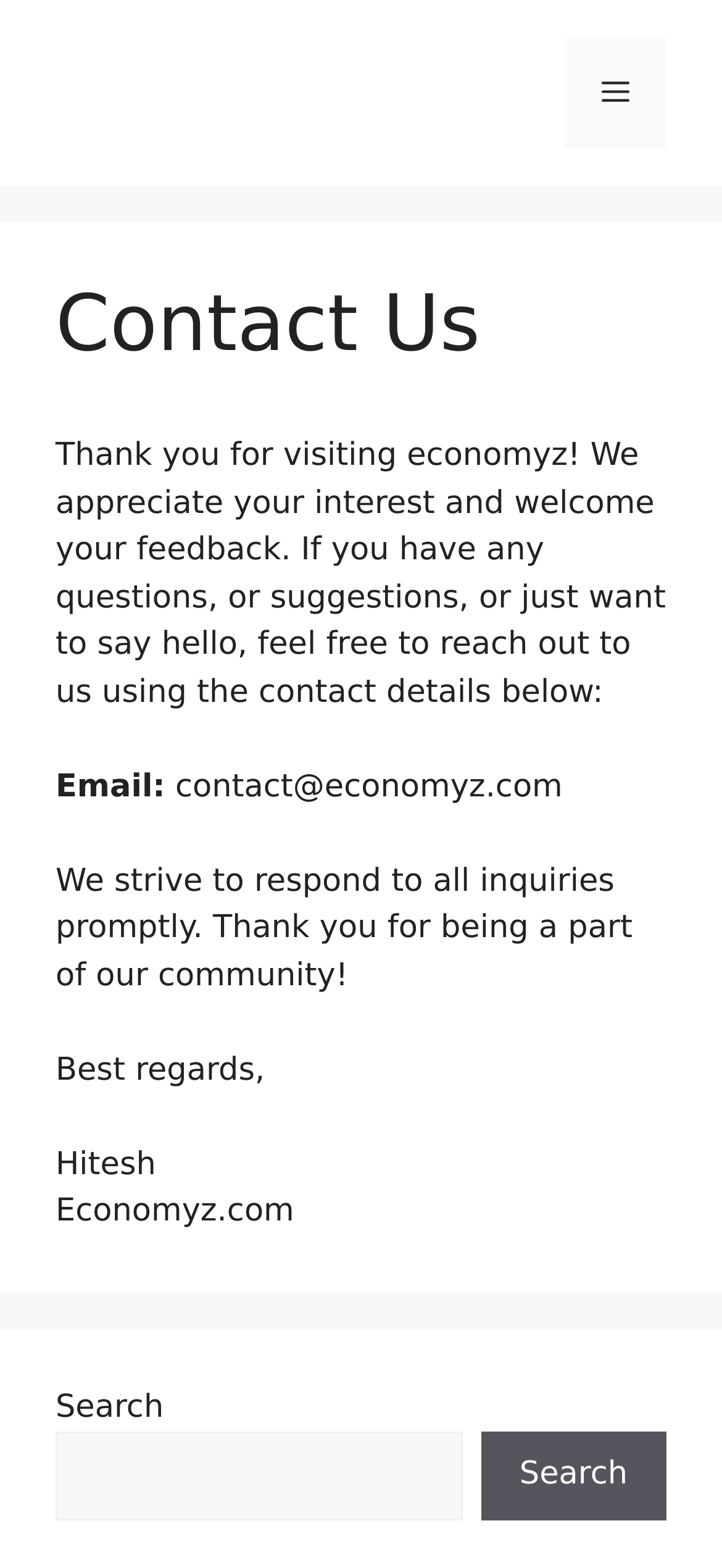Provide the bounding box coordinates of the HTML element described by the text: "Menu".

[0.782, 0.024, 0.923, 0.094]